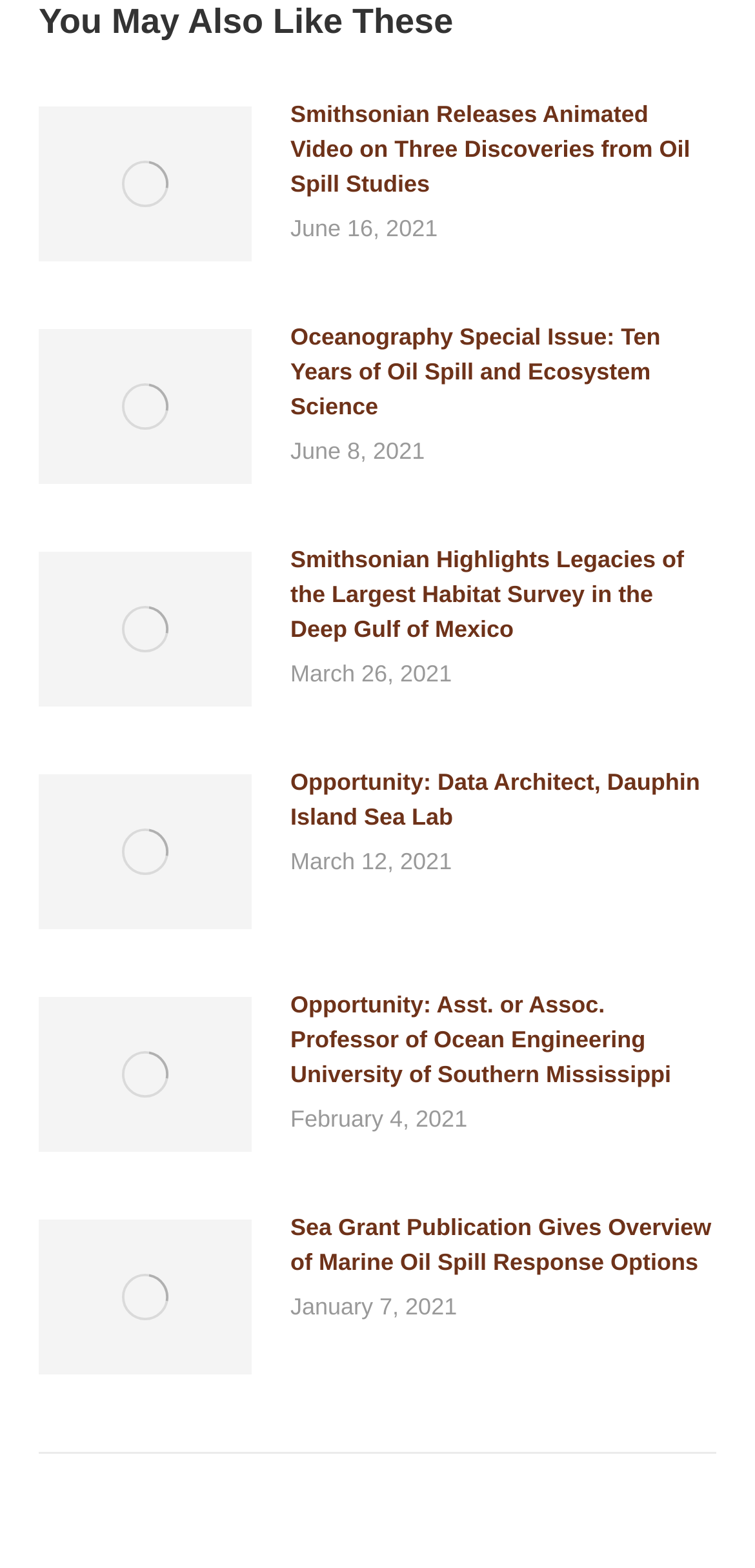What is the title of the section?
Based on the visual details in the image, please answer the question thoroughly.

The title of the section is 'You May Also Like These' which is indicated by the heading element with bounding box coordinates [0.051, 0.003, 0.949, 0.025] at the top of the webpage.